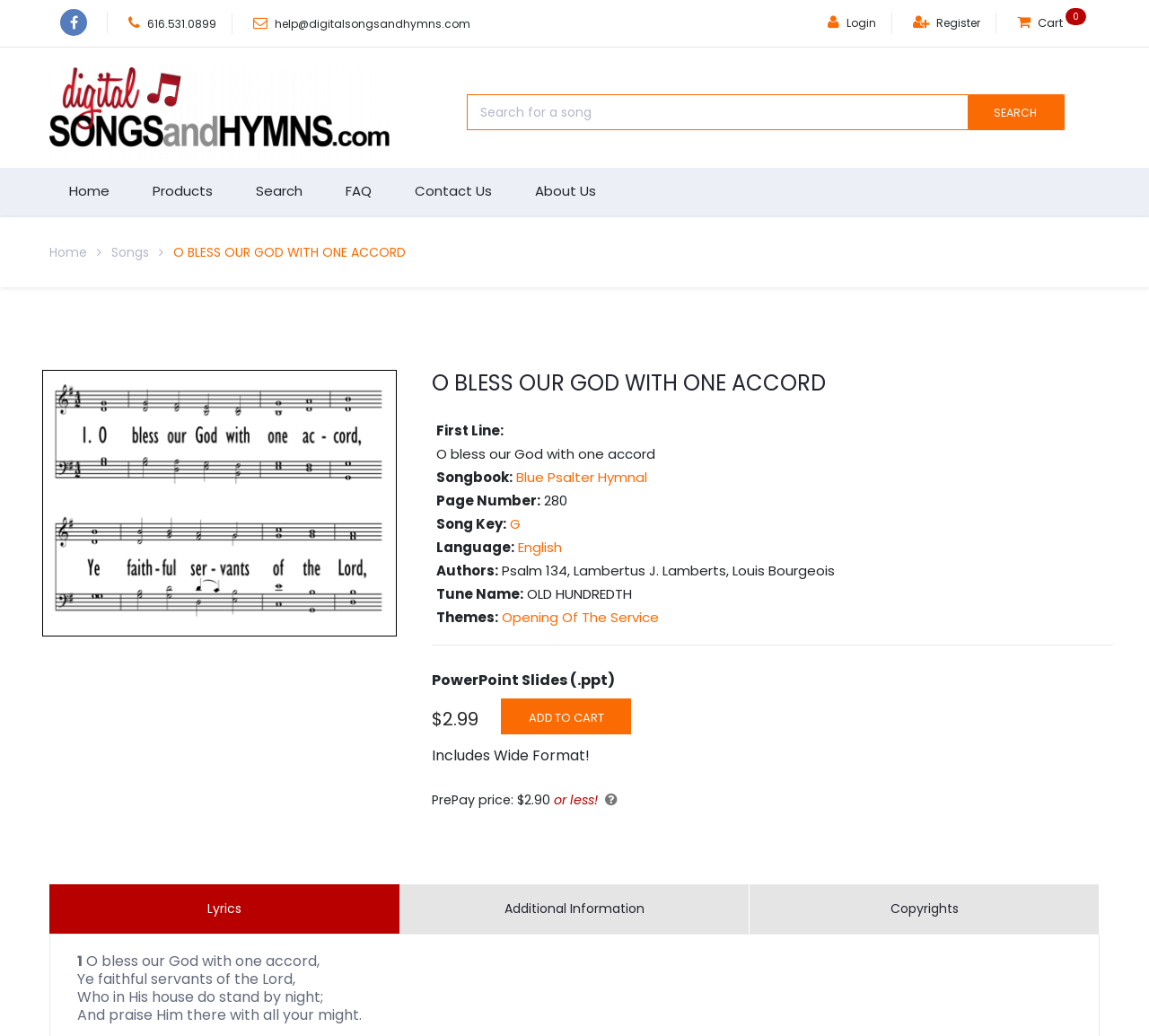For the element described, predict the bounding box coordinates as (top-left x, top-left y, bottom-right x, bottom-right y). All values should be between 0 and 1. Element description: Blue Psalter Hymnal

[0.449, 0.451, 0.564, 0.469]